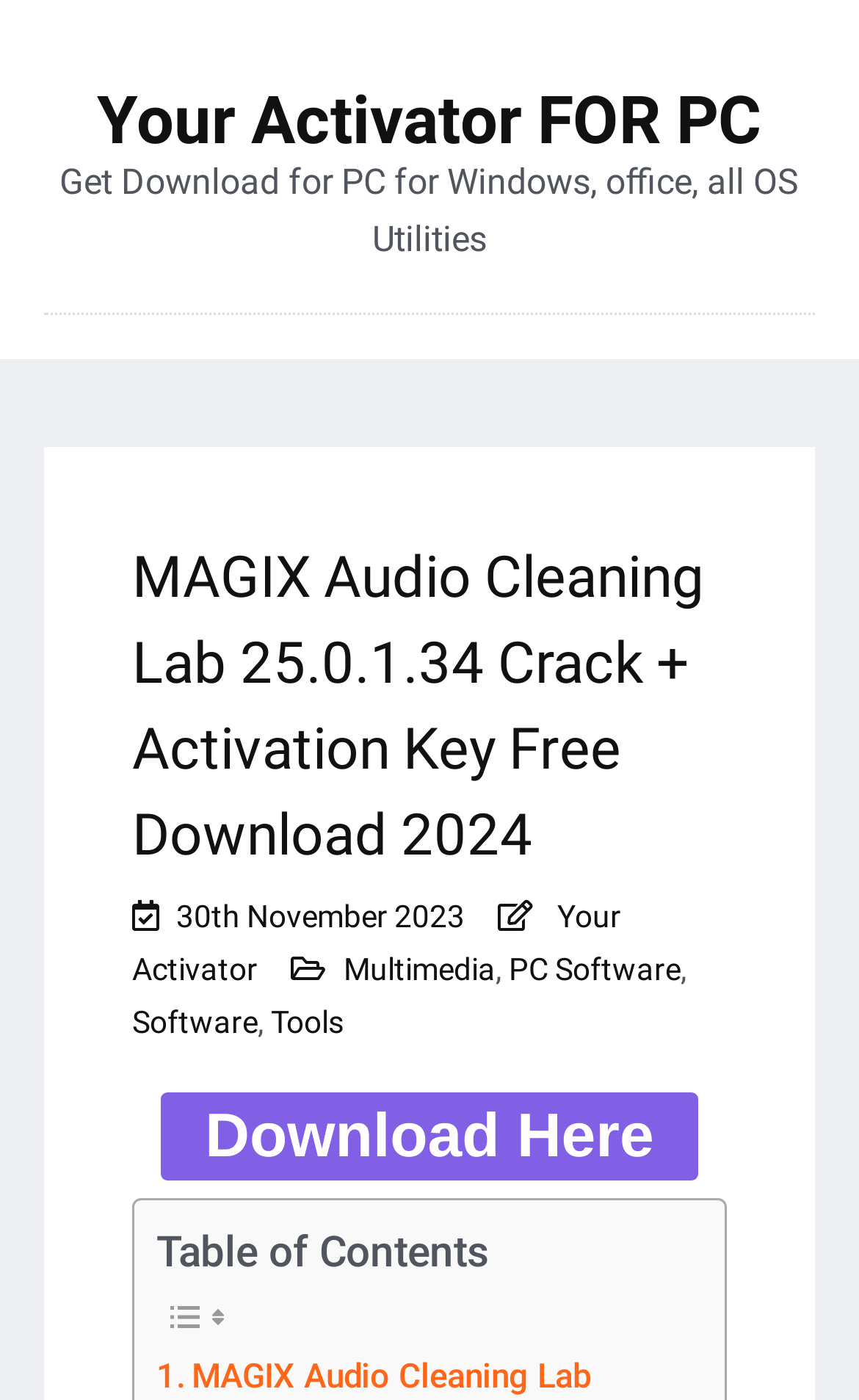Locate the UI element described by Software and provide its bounding box coordinates. Use the format (top-left x, top-left y, bottom-right x, bottom-right y) with all values as floating point numbers between 0 and 1.

[0.154, 0.717, 0.3, 0.743]